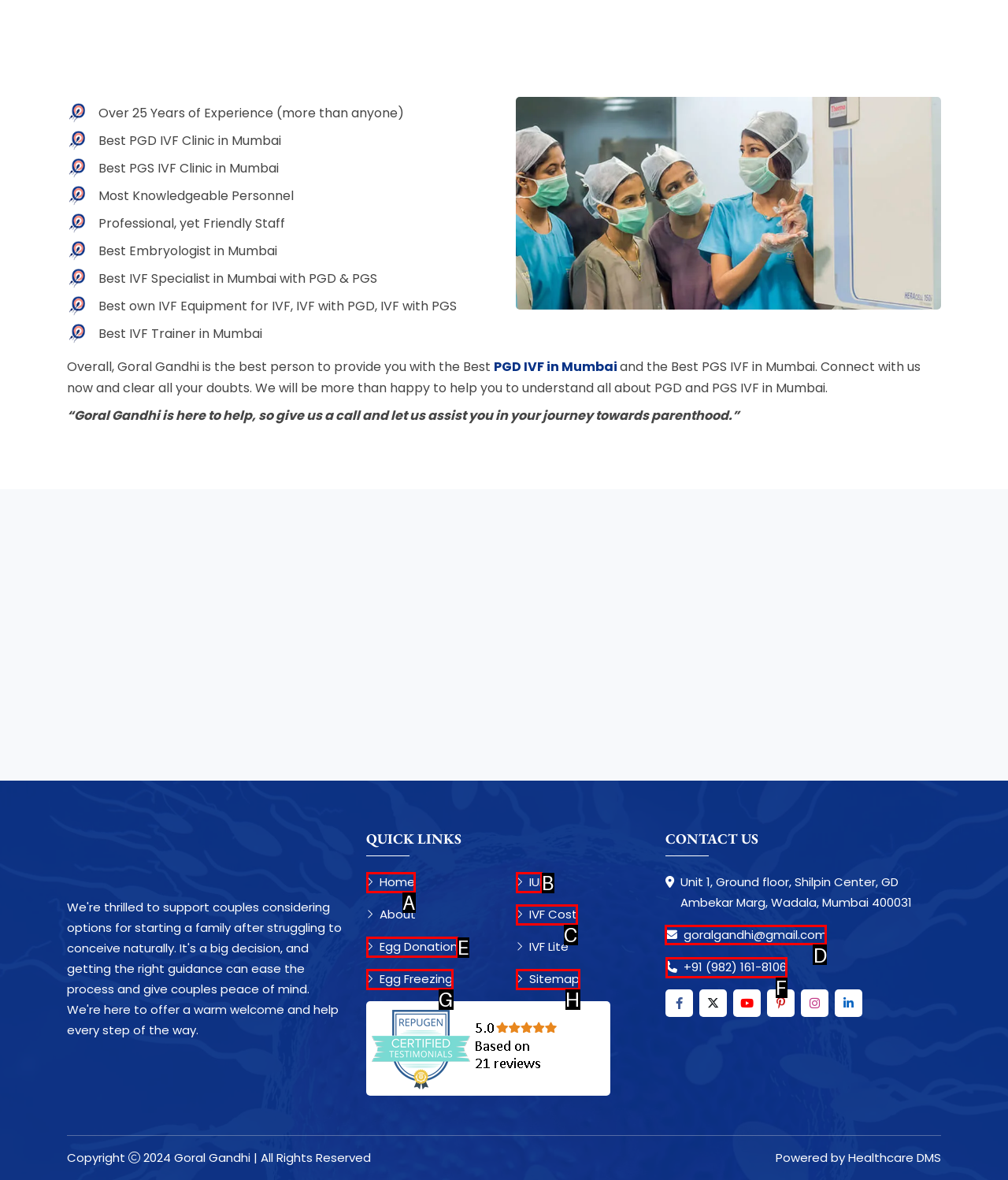Pick the option that should be clicked to perform the following task: Contact us through email
Answer with the letter of the selected option from the available choices.

D